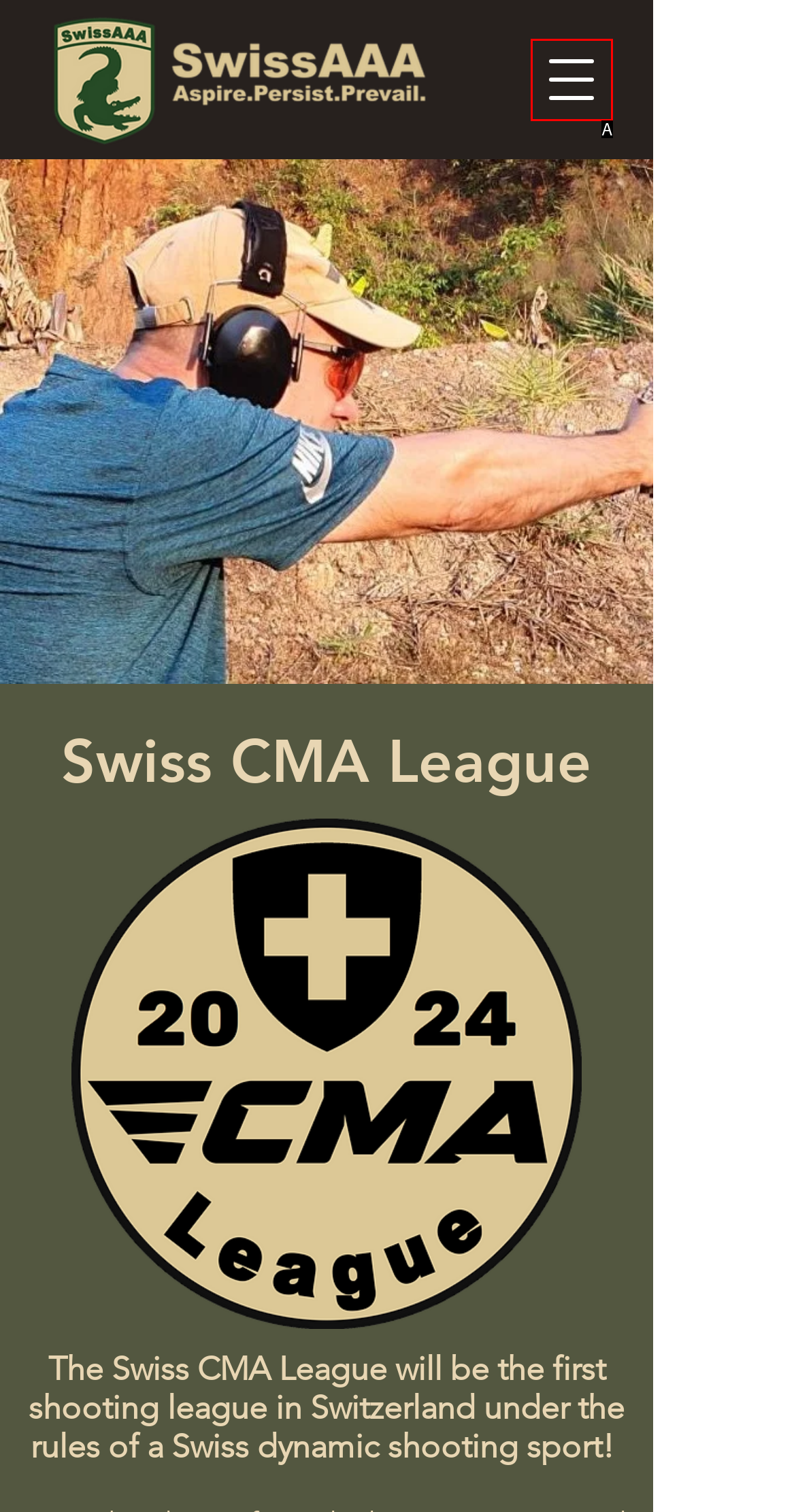Find the option that fits the given description: aria-label="Open navigation menu"
Answer with the letter representing the correct choice directly.

A